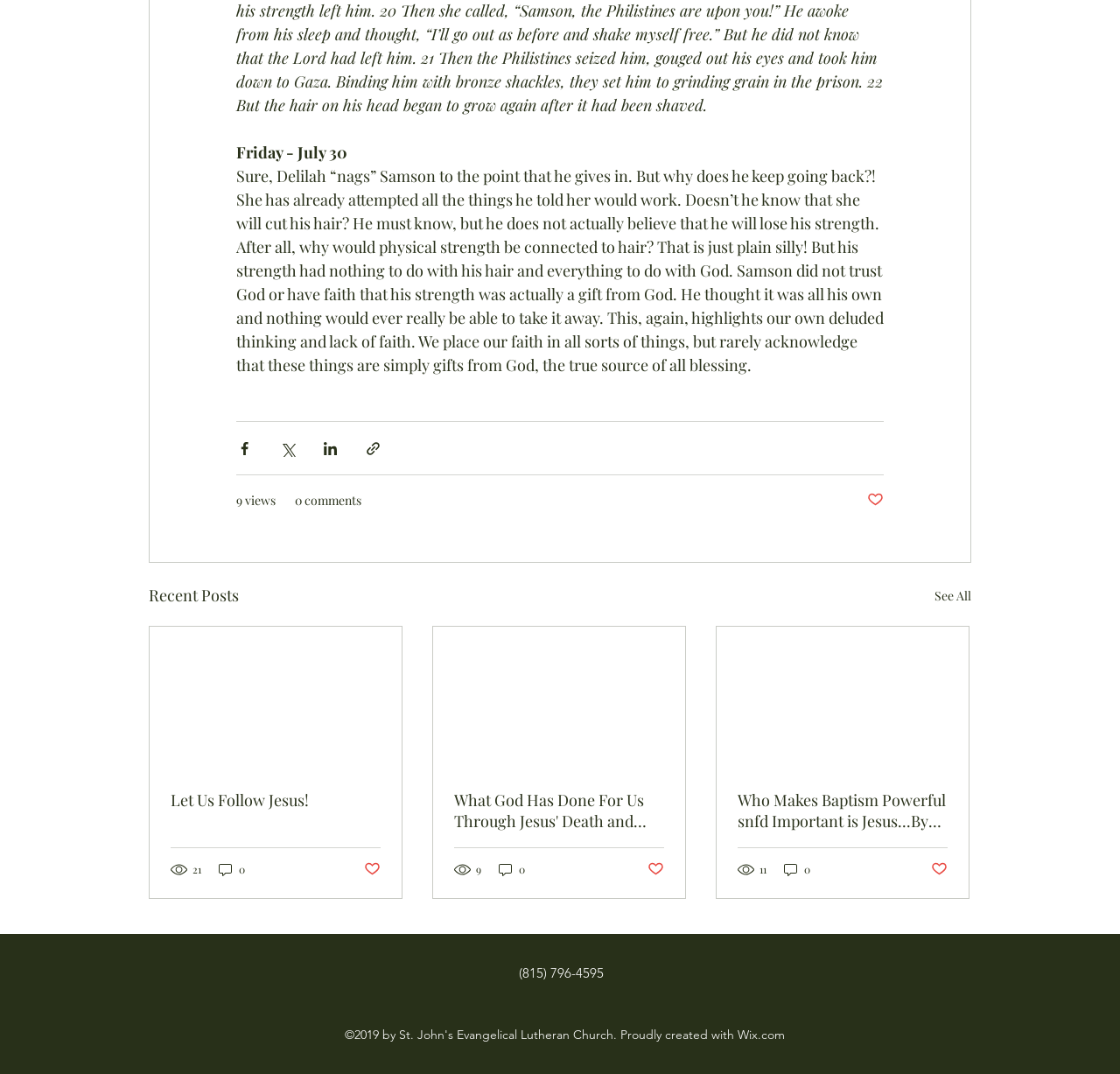Analyze the image and deliver a detailed answer to the question: How many views does the first article have?

I found the first article on the webpage, which has a generic element '21 views' with bounding box coordinates [0.152, 0.802, 0.181, 0.817]. This indicates that the article has 21 views.